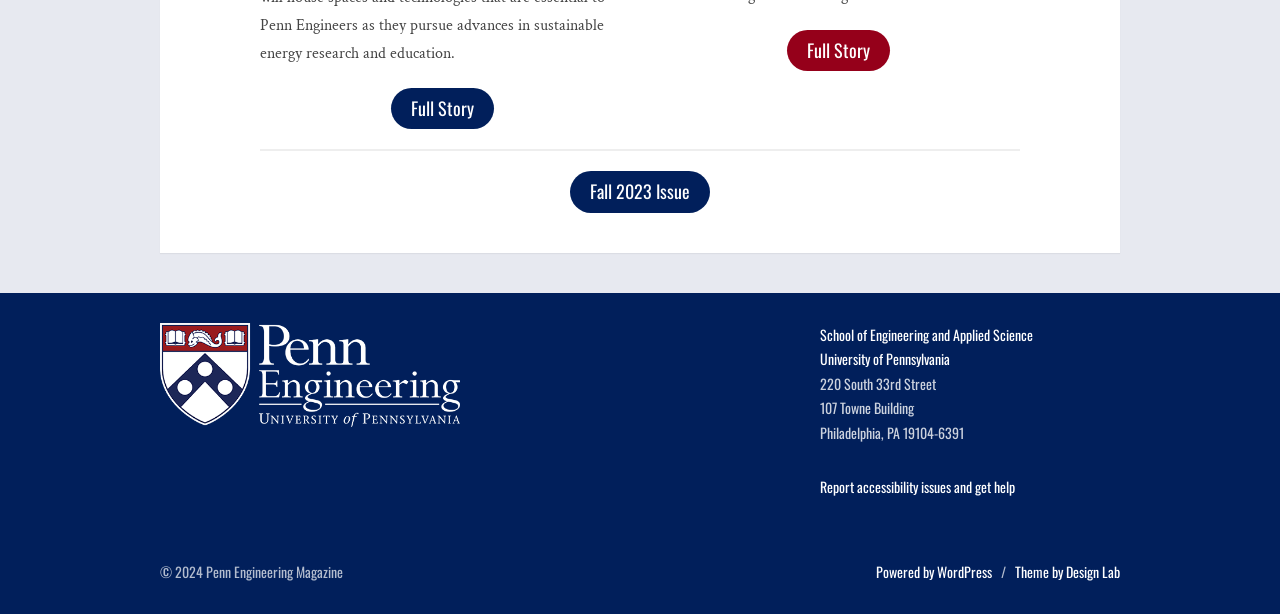Please identify the bounding box coordinates of the clickable area that will allow you to execute the instruction: "Report accessibility issues".

[0.641, 0.776, 0.793, 0.81]